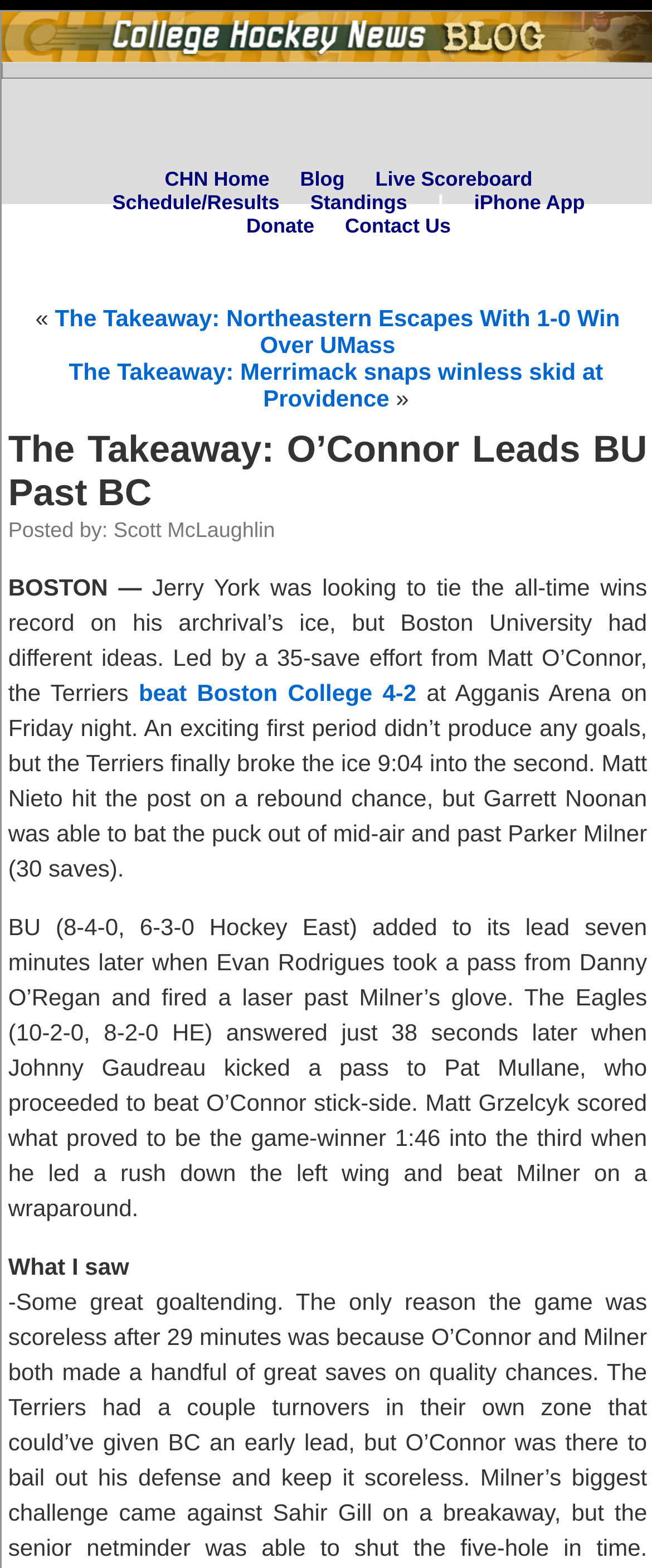Please determine the bounding box coordinates for the element that should be clicked to follow these instructions: "contact us".

[0.529, 0.137, 0.691, 0.151]